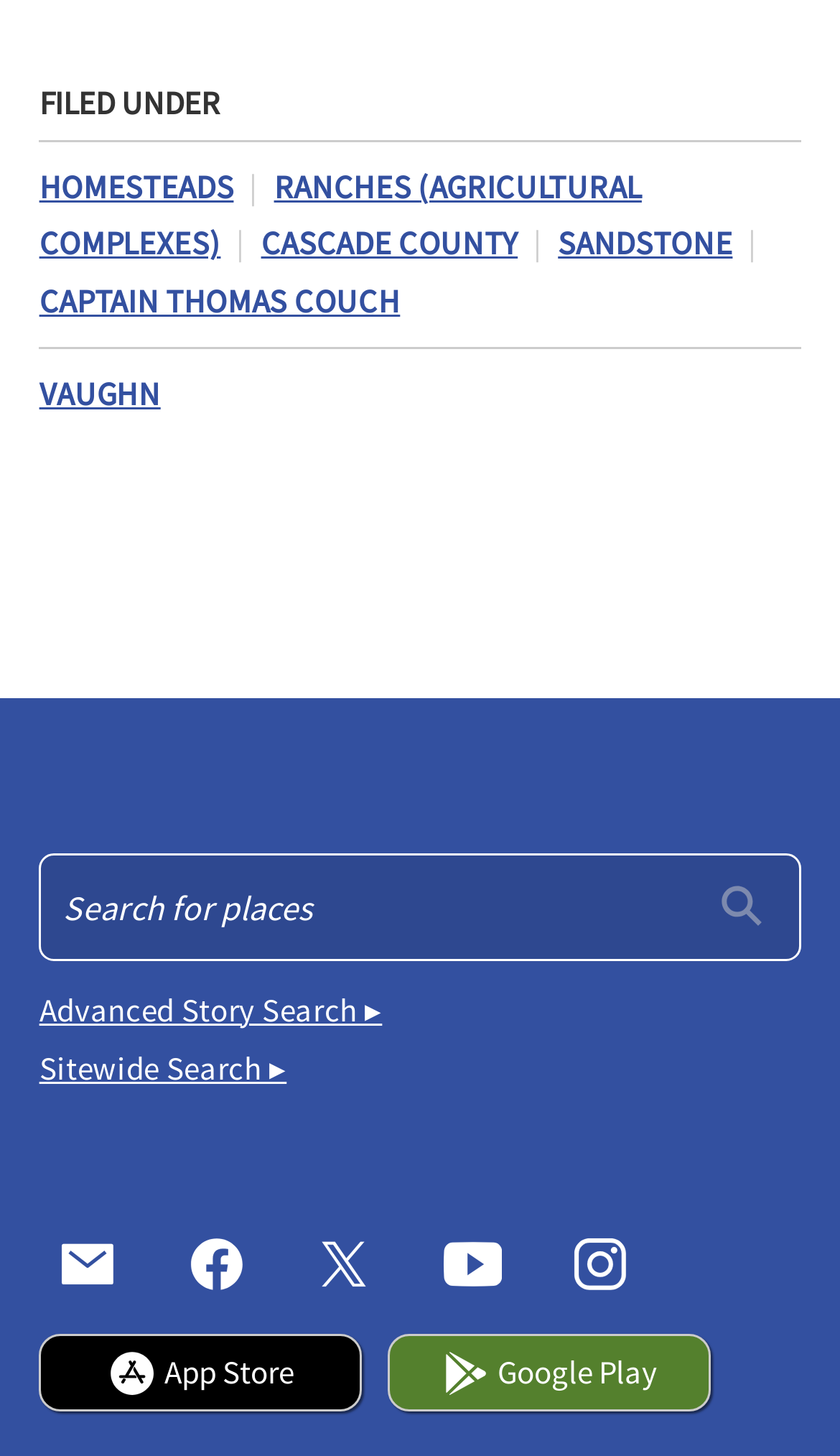Find and specify the bounding box coordinates that correspond to the clickable region for the instruction: "Follow the 'twitter/x' link".

[0.352, 0.835, 0.468, 0.902]